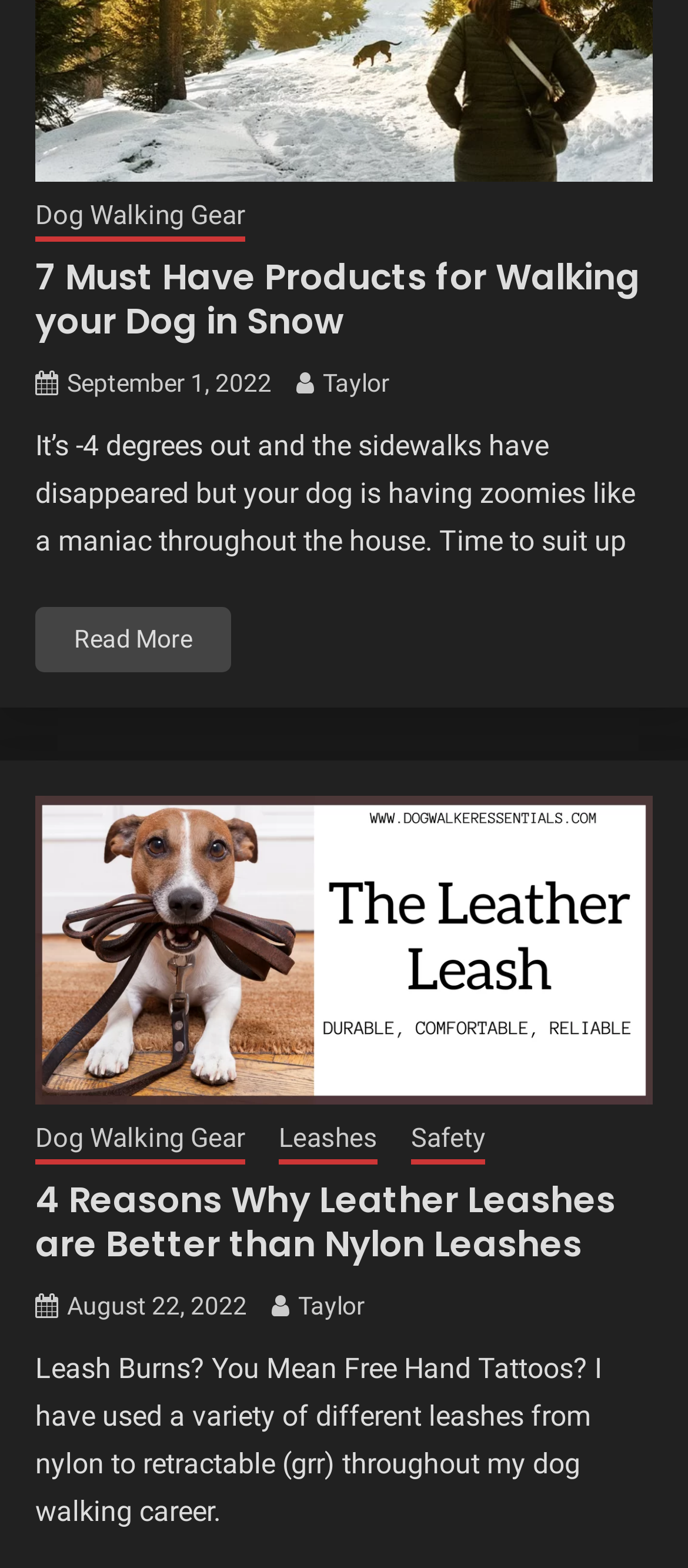Answer the question with a single word or phrase: 
What is the date of the second article?

August 22, 2022